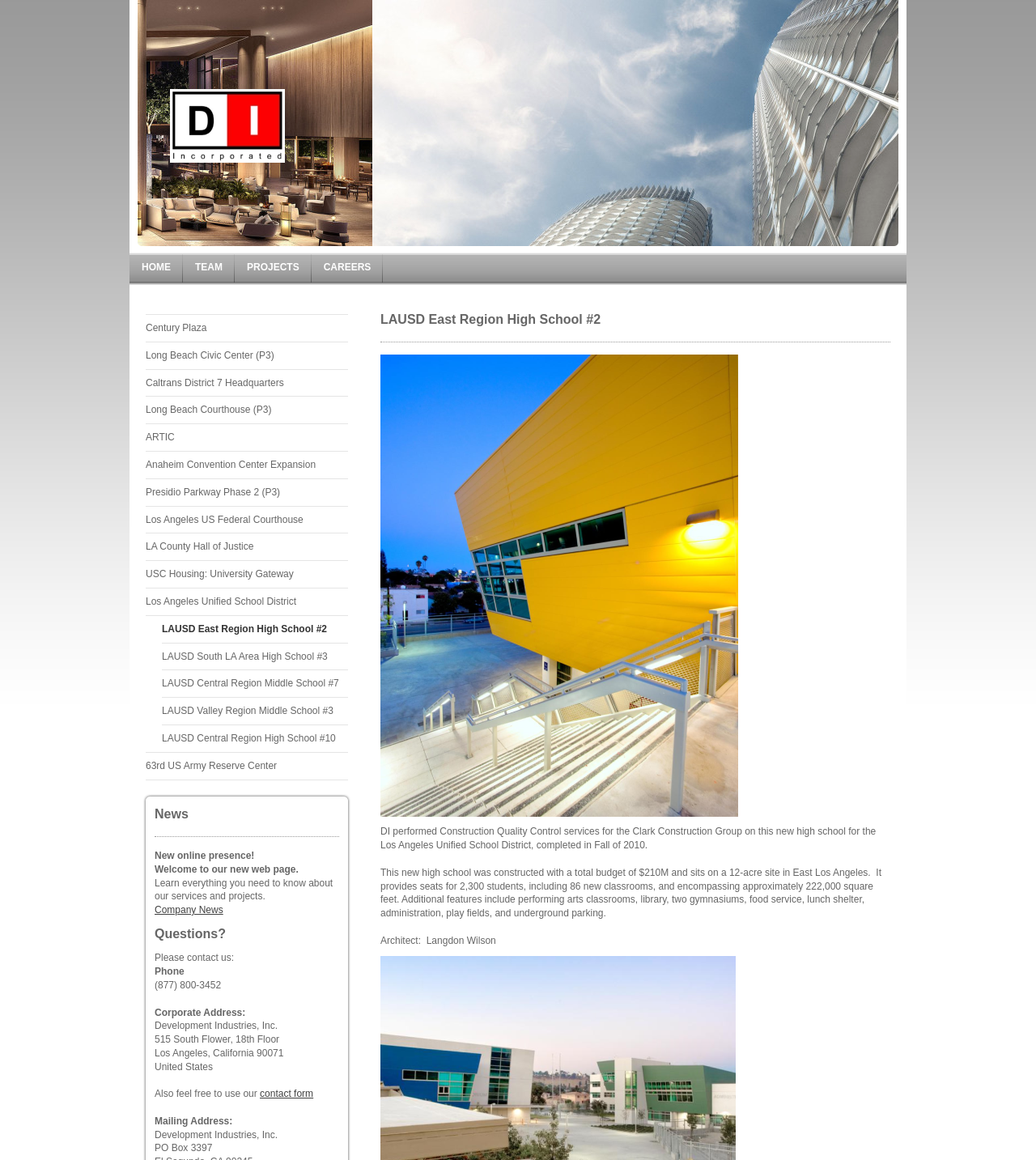What is the name of the high school project featured on the webpage?
Provide a short answer using one word or a brief phrase based on the image.

LAUSD East Region High School #2